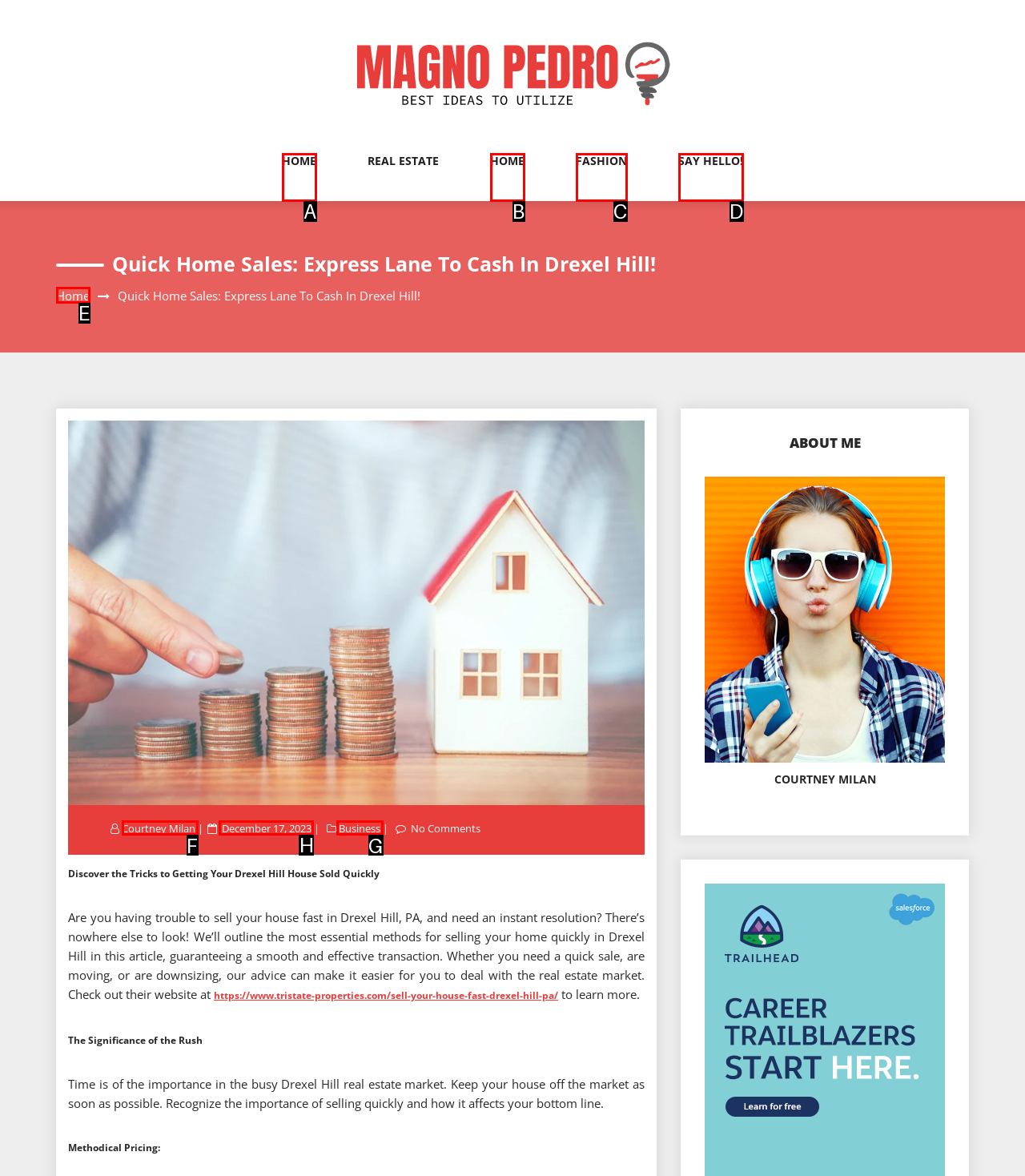Determine which HTML element should be clicked to carry out the following task: Check the date of the post Respond with the letter of the appropriate option.

H